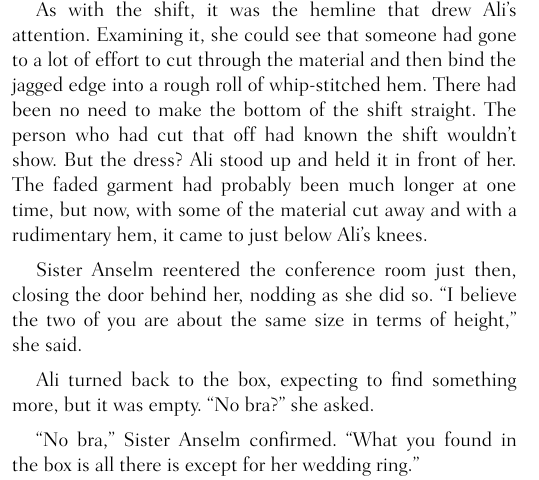What genre does the novel belong to?
Answer the question with a single word or phrase by looking at the picture.

Mystery